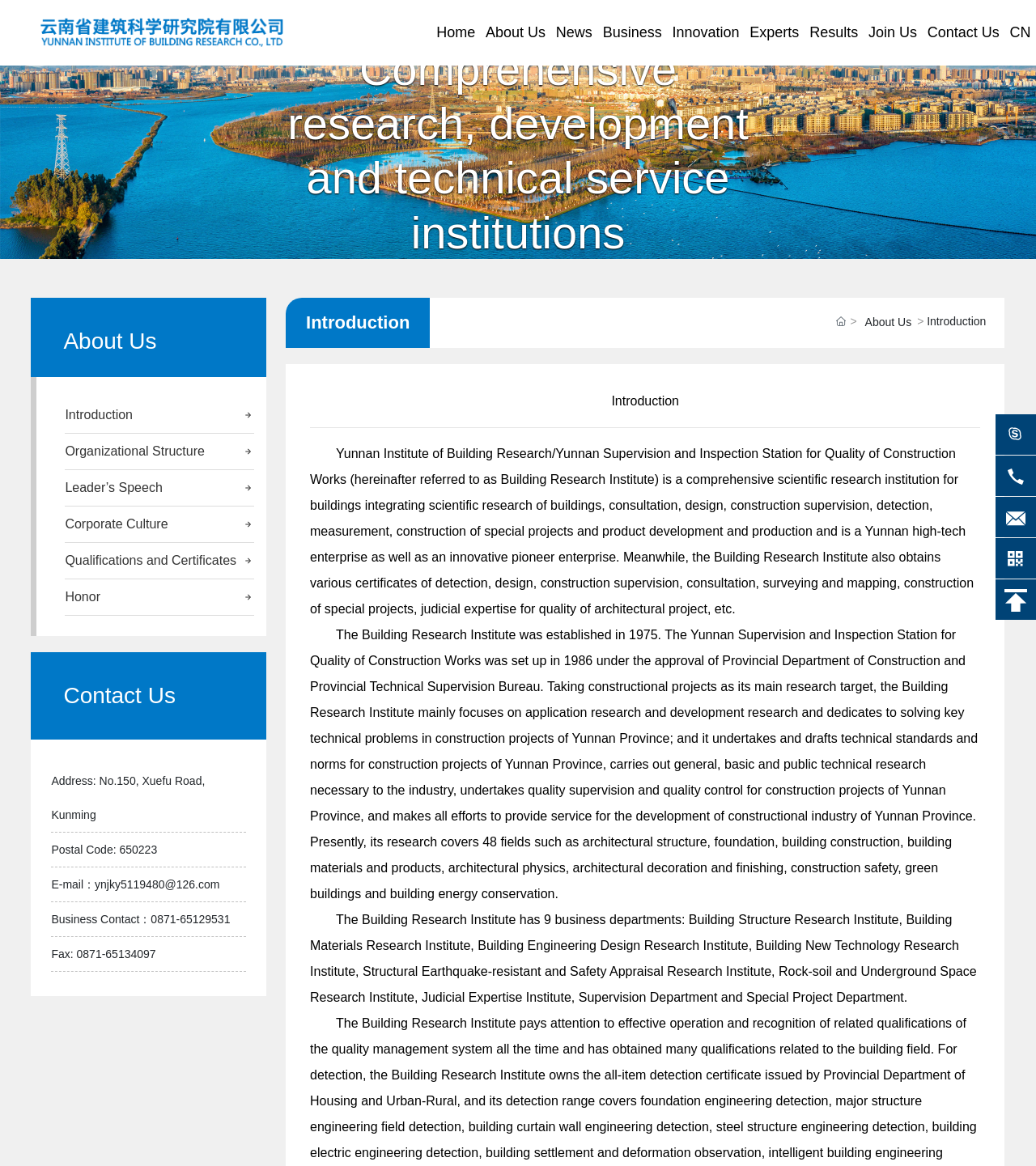Please answer the following query using a single word or phrase: 
What is the email address of the institution?

ynjky5119480@126.com